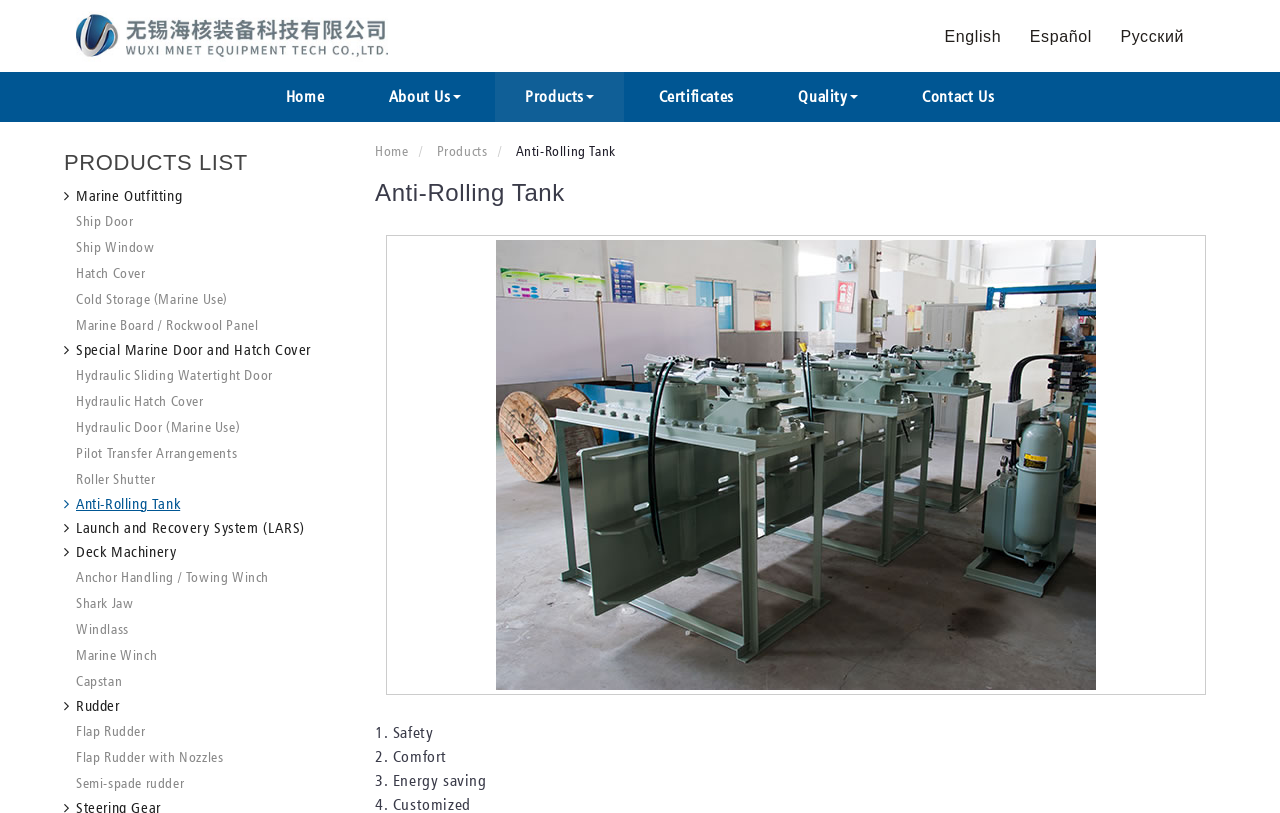Determine the bounding box coordinates of the clickable element to complete this instruction: "Explore Marine Outfitting products". Provide the coordinates in the format of four float numbers between 0 and 1, [left, top, right, bottom].

[0.05, 0.226, 0.266, 0.255]